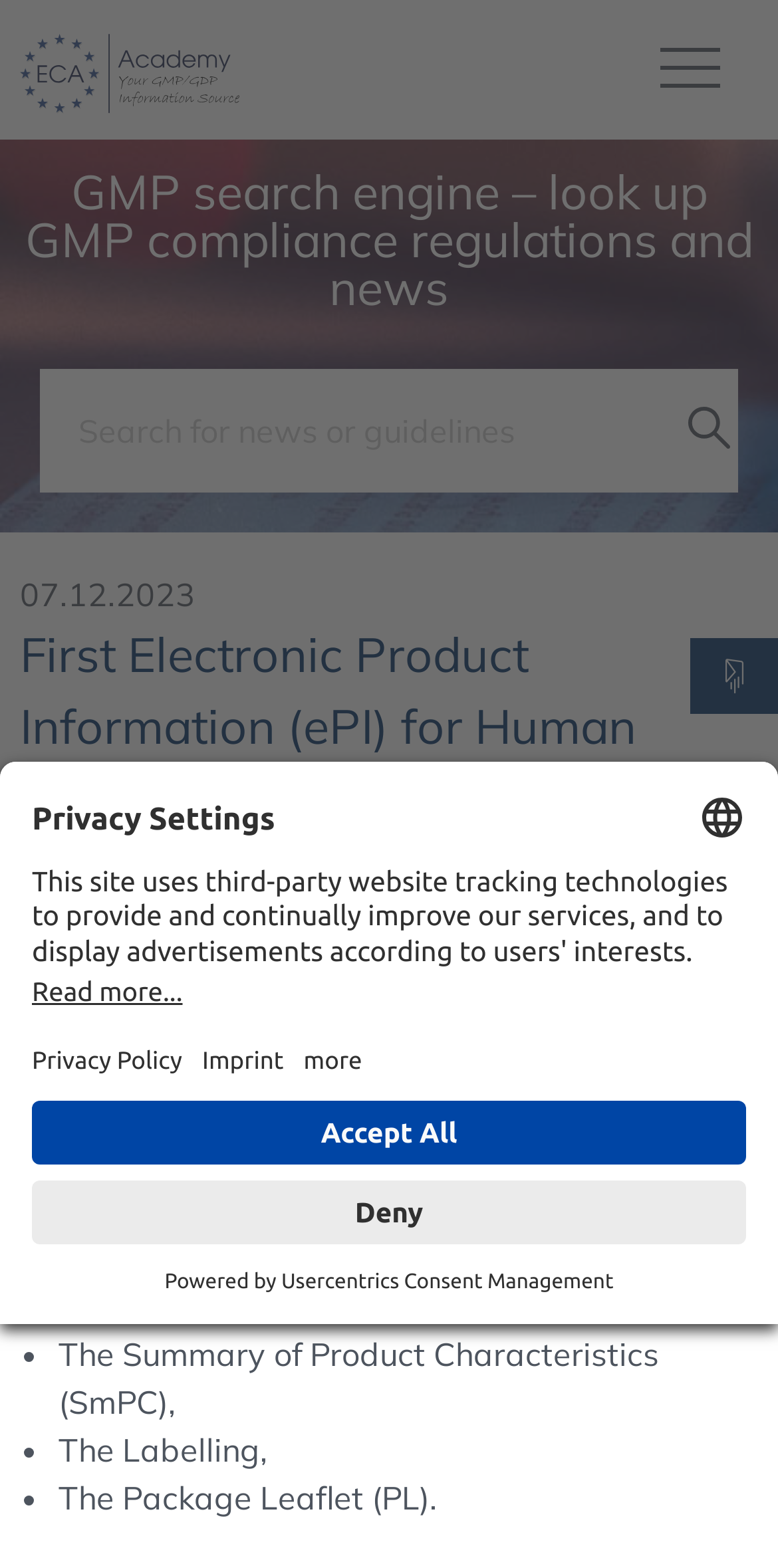Identify the primary heading of the webpage and provide its text.

First Electronic Product Information (ePI) for Human Medicines